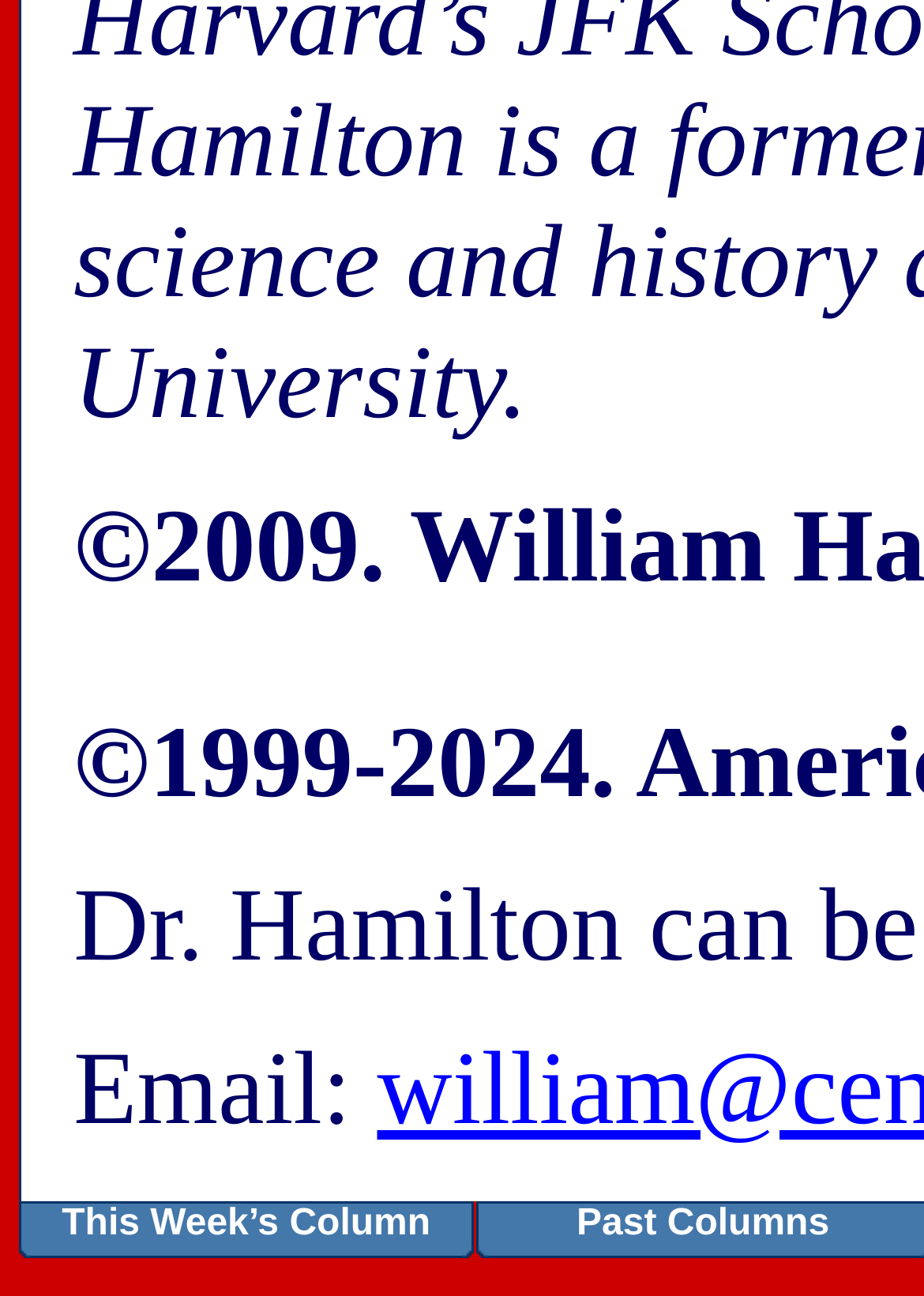How many images are on this webpage?
Please provide a single word or phrase as the answer based on the screenshot.

17